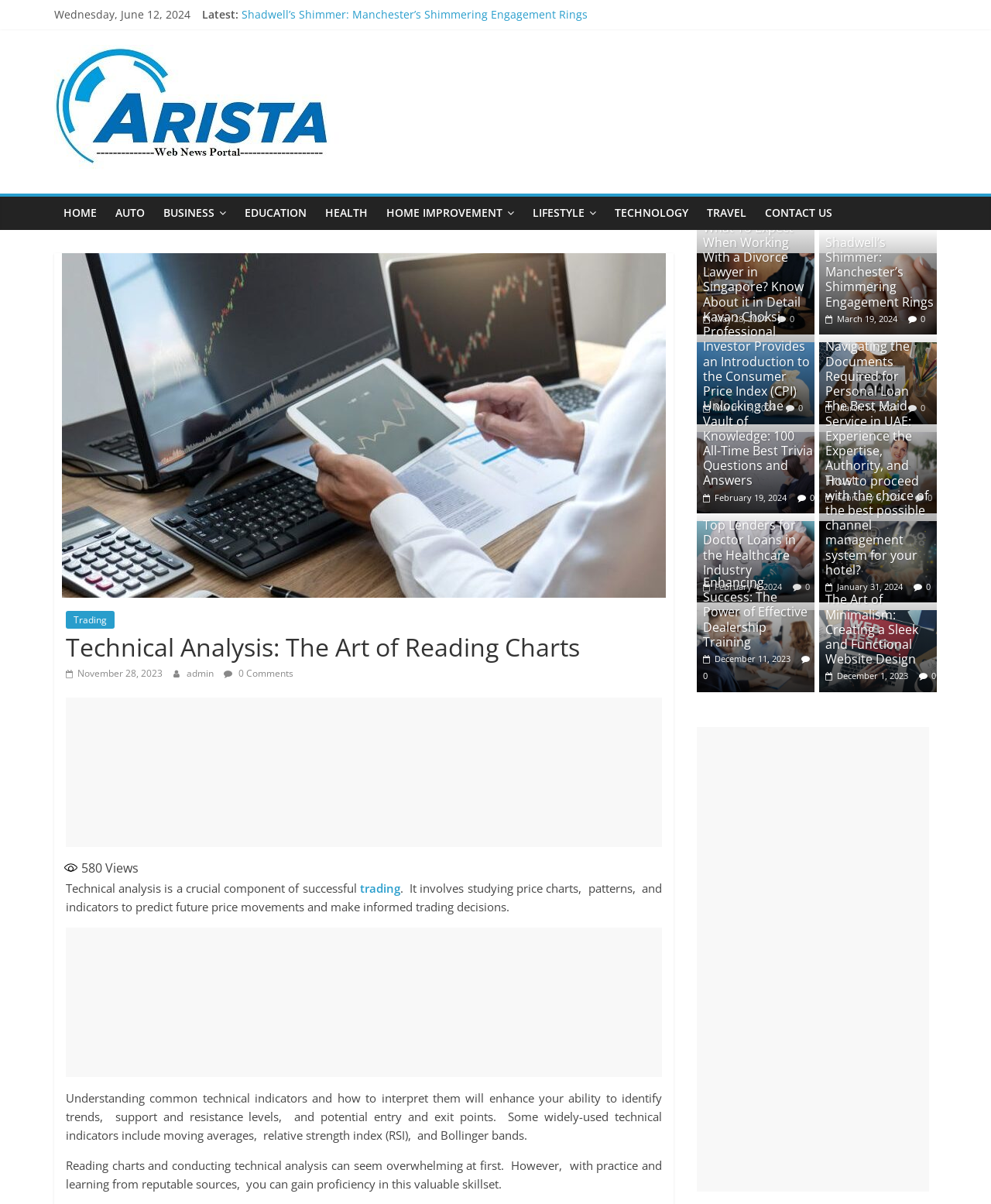Determine the bounding box coordinates of the target area to click to execute the following instruction: "Visit the blog 'My WordPress Blog'."

[0.054, 0.109, 0.12, 0.154]